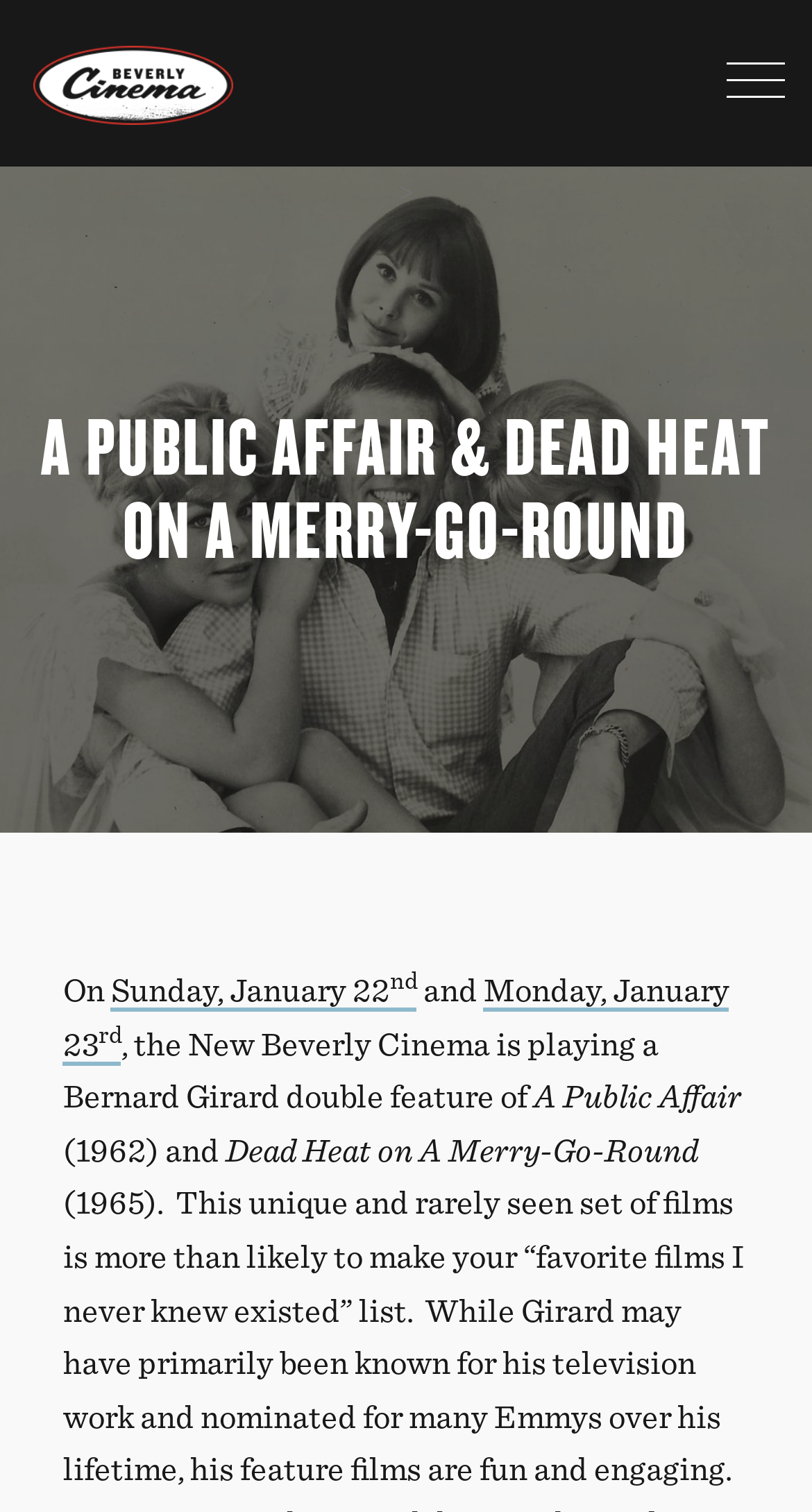What are the titles of the two movies in the double feature?
Based on the screenshot, answer the question with a single word or phrase.

A Public Affair and Dead Heat on a Merry-Go-Round